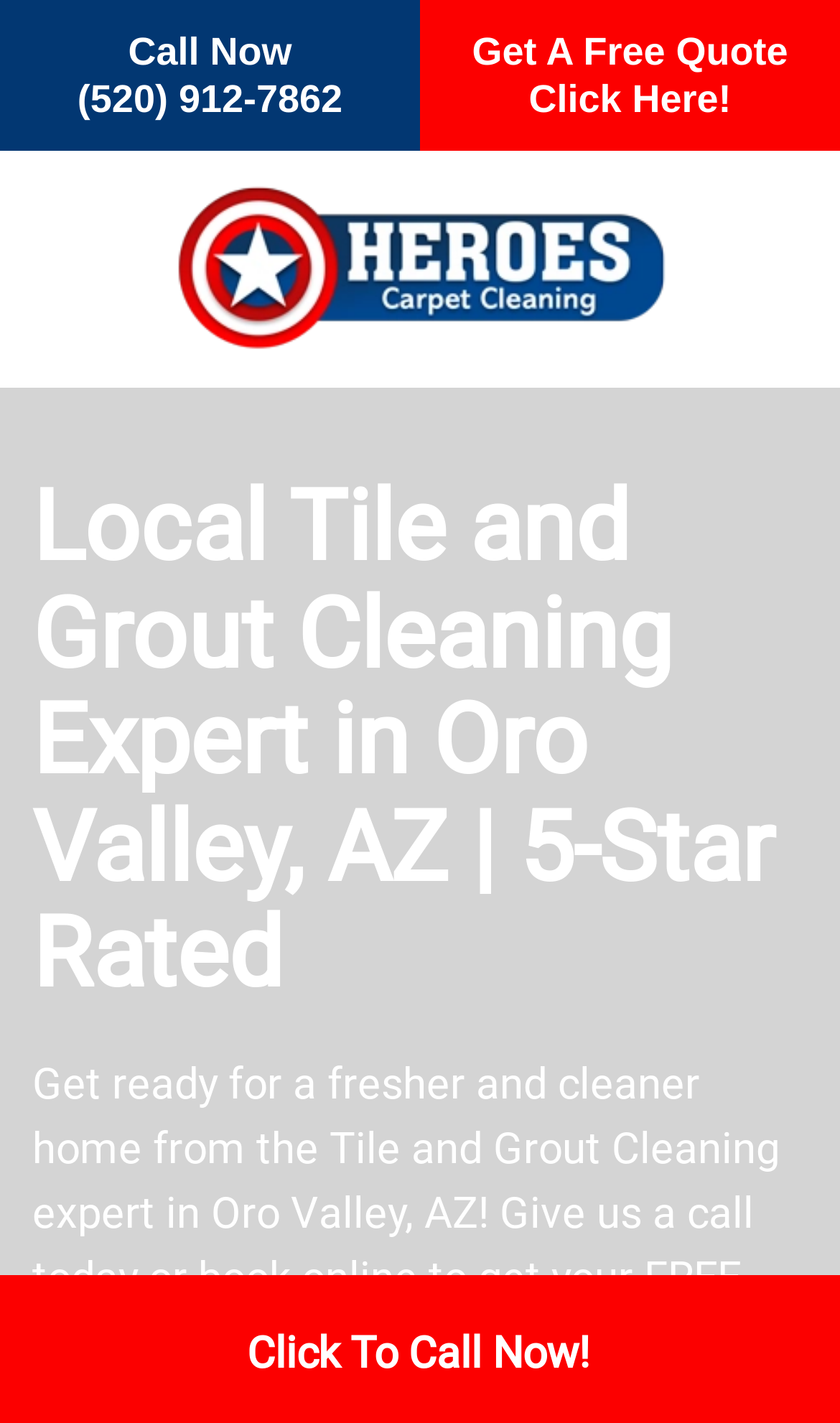Given the element description, predict the bounding box coordinates in the format (top-left x, top-left y, bottom-right x, bottom-right y). Make sure all values are between 0 and 1. Here is the element description: Call Now (520) 912-7862

[0.0, 0.0, 0.5, 0.106]